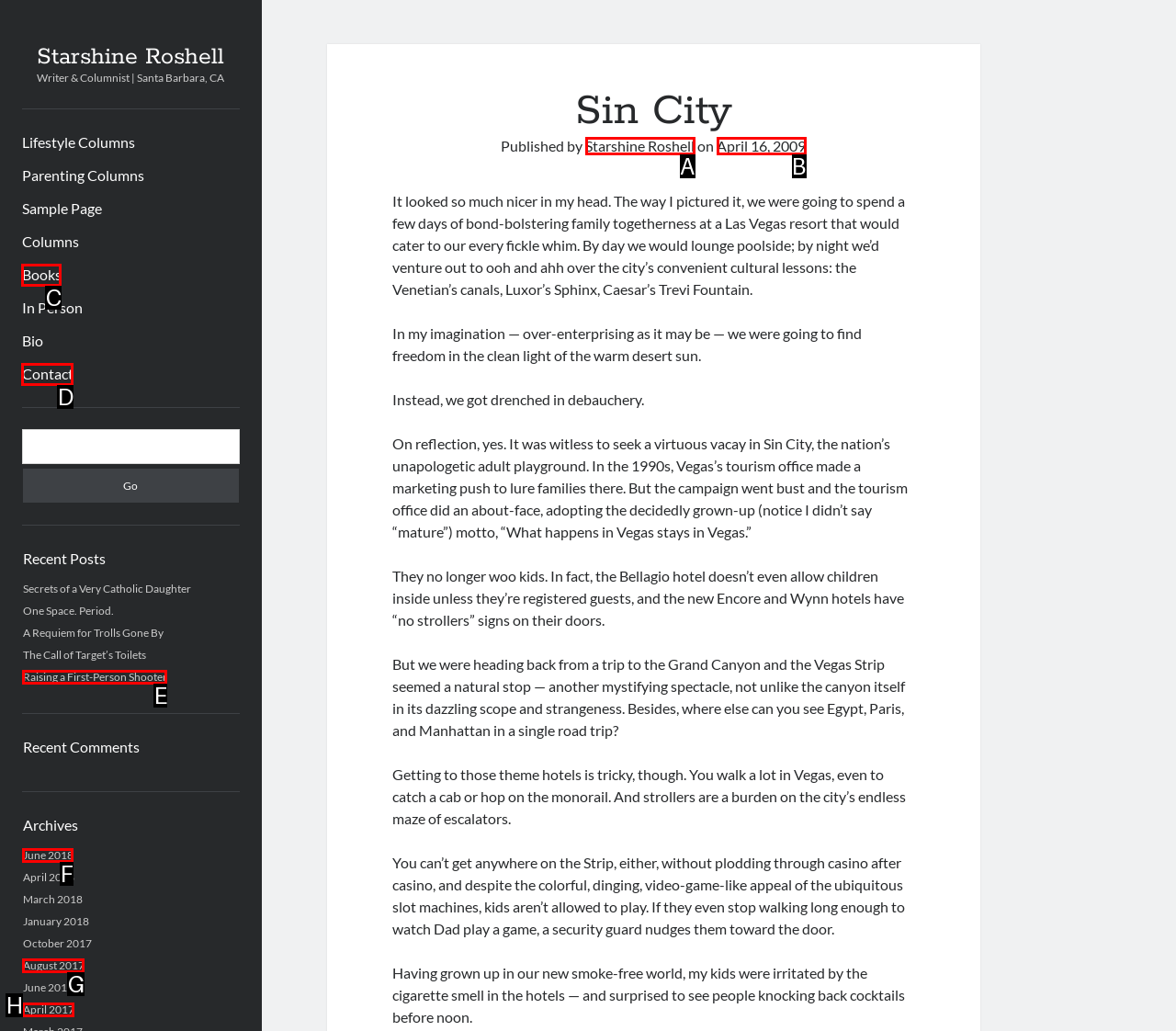From the given choices, identify the element that matches: April 16, 2009
Answer with the letter of the selected option.

B